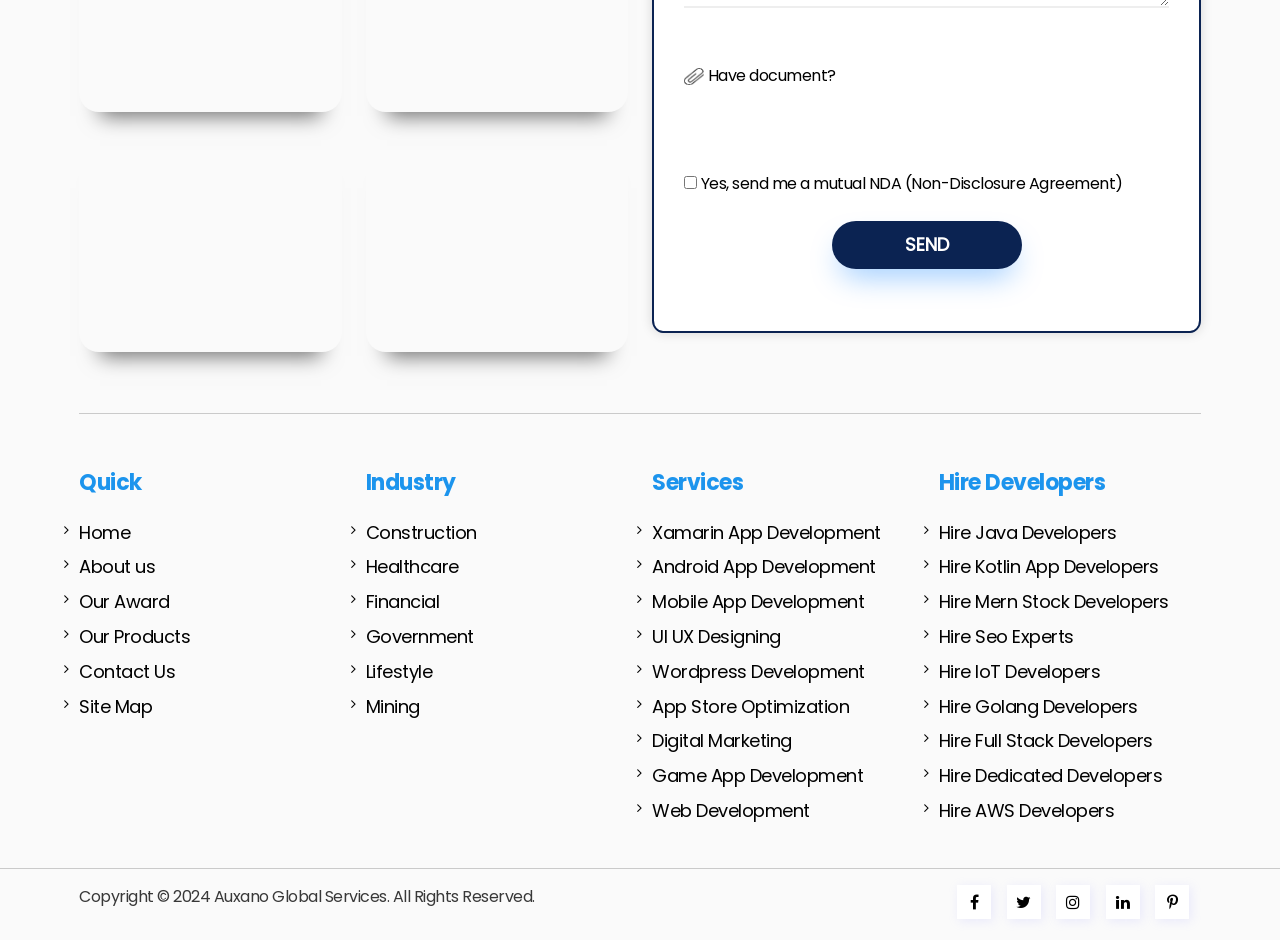What is the country represented by the first image?
Could you answer the question in a detailed manner, providing as much information as possible?

The first image is labeled as 'map-usa' and its bounding box coordinates are [0.062, 0.151, 0.267, 0.375], indicating that it is an image of the United States.